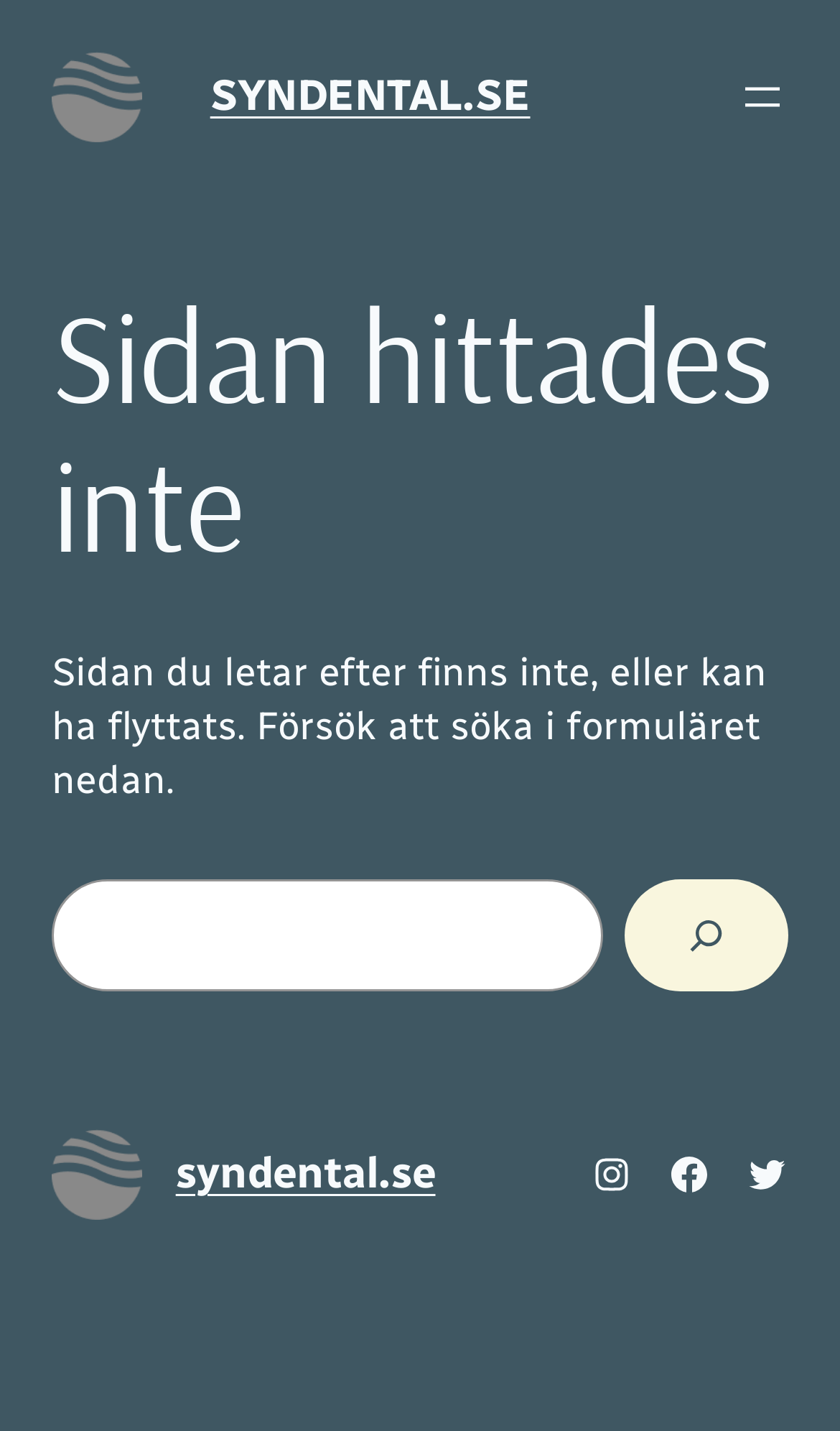Please determine the bounding box coordinates of the element to click on in order to accomplish the following task: "Click the 'Sök' button". Ensure the coordinates are four float numbers ranging from 0 to 1, i.e., [left, top, right, bottom].

[0.744, 0.614, 0.938, 0.692]